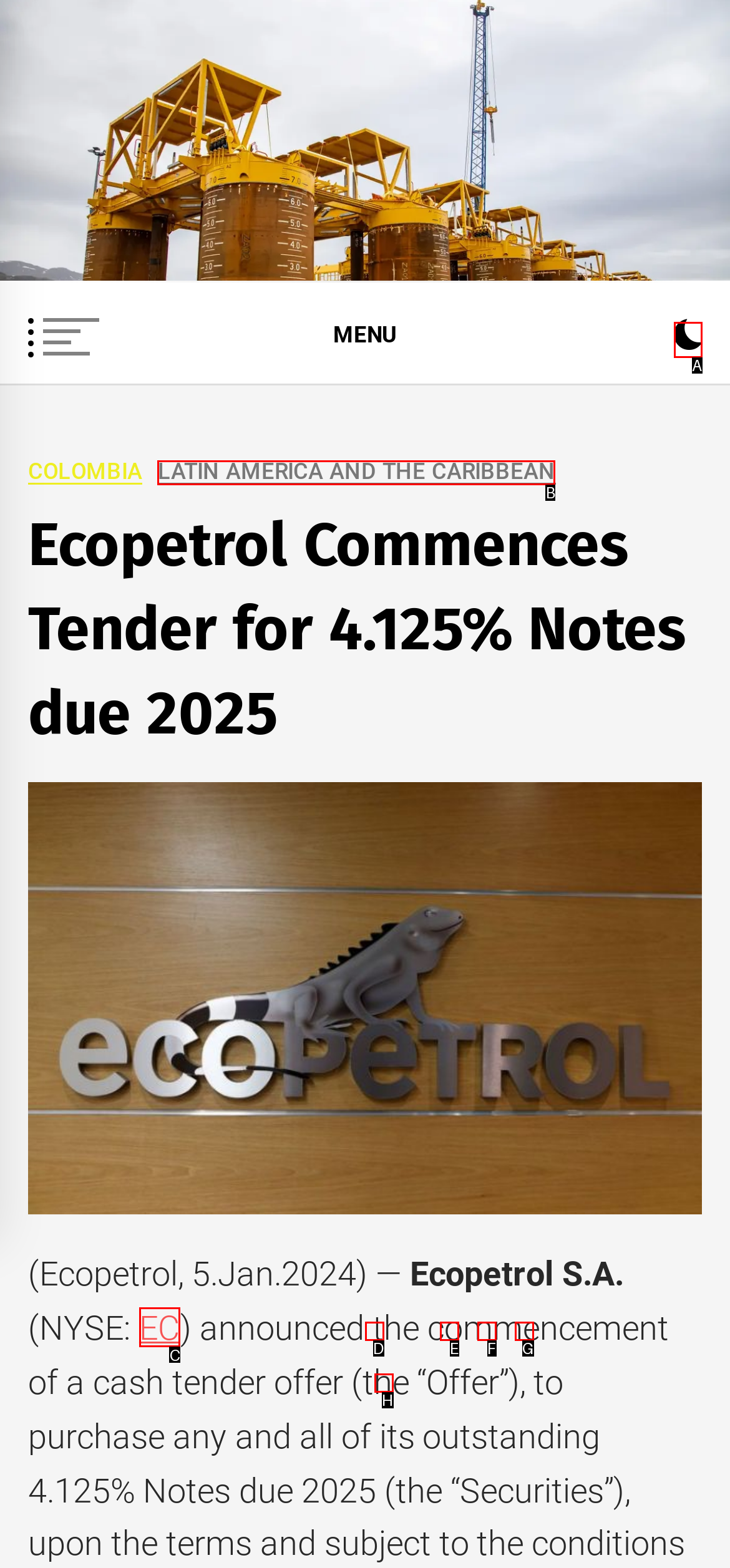Indicate the UI element to click to perform the task: Click the EC link. Reply with the letter corresponding to the chosen element.

C